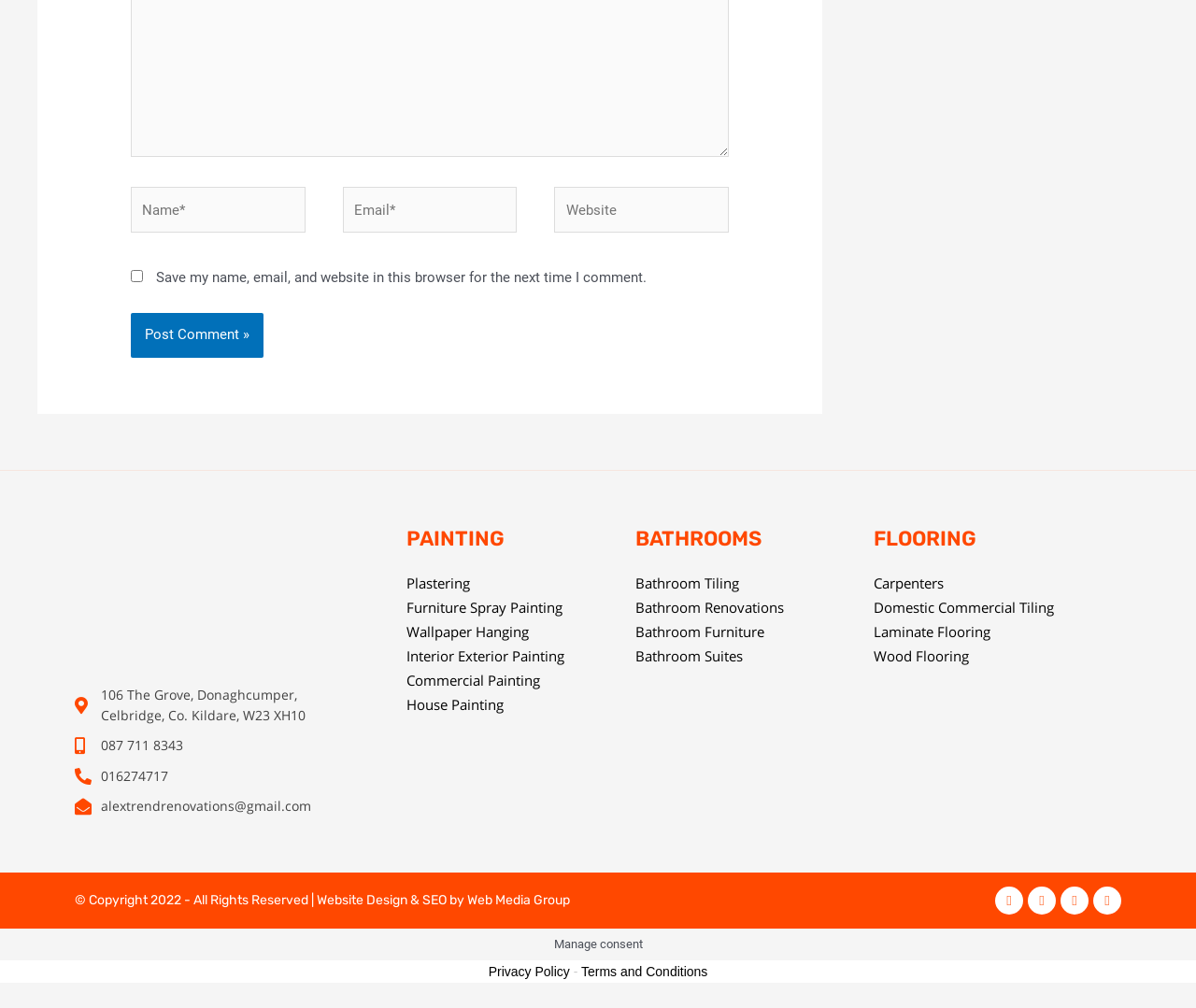For the element described, predict the bounding box coordinates as (top-left x, top-left y, bottom-right x, bottom-right y). All values should be between 0 and 1. Element description: Interior Exterior Painting

[0.34, 0.638, 0.472, 0.662]